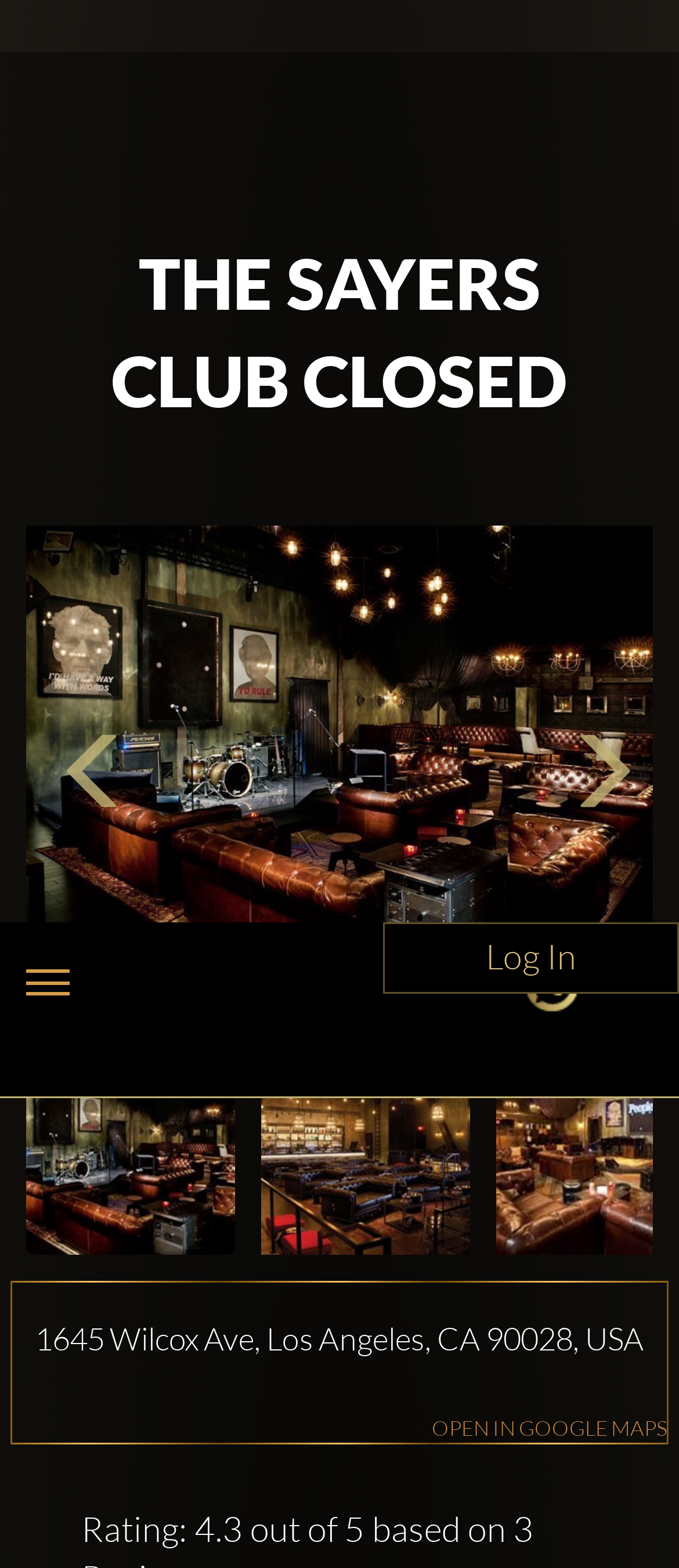Please locate the bounding box coordinates of the element's region that needs to be clicked to follow the instruction: "Chat with the club". The bounding box coordinates should be provided as four float numbers between 0 and 1, i.e., [left, top, right, bottom].

[0.773, 0.03, 0.868, 0.058]